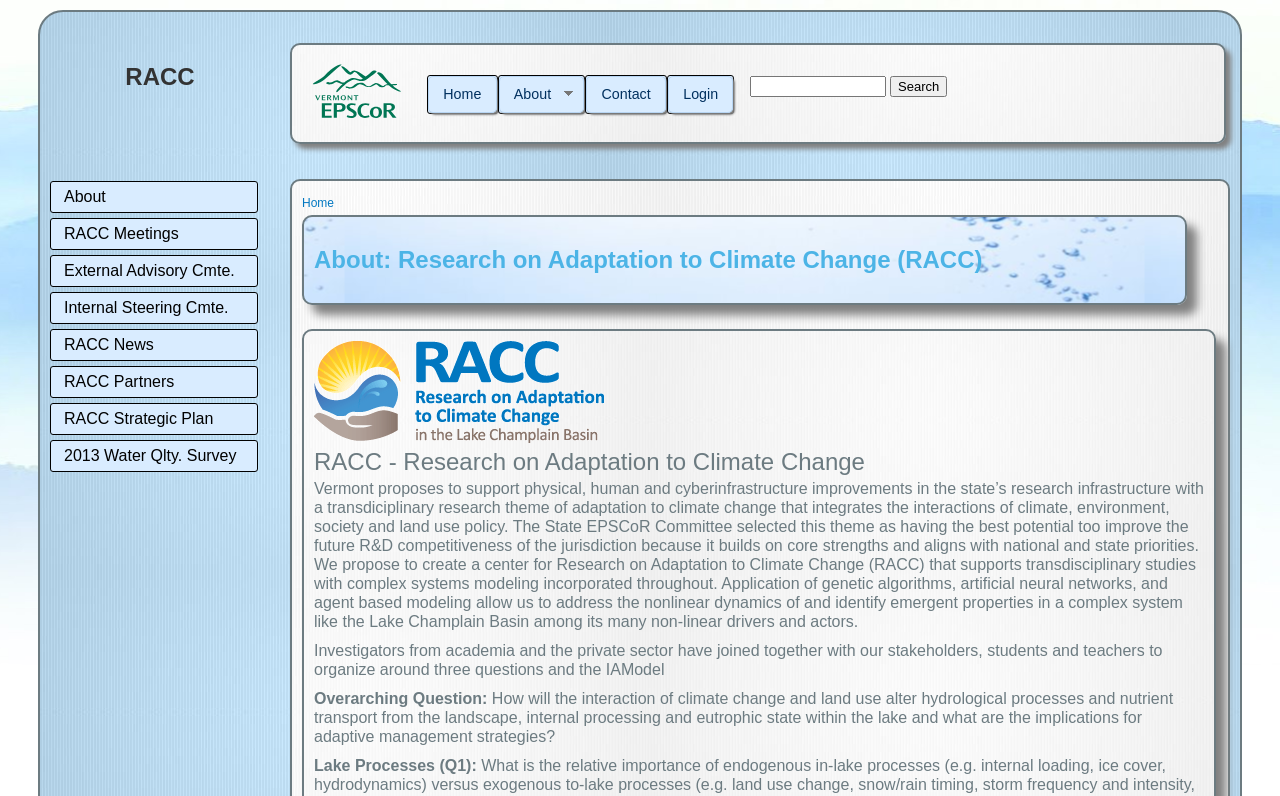Identify and generate the primary title of the webpage.

About: Research on Adaptation to Climate Change (RACC)